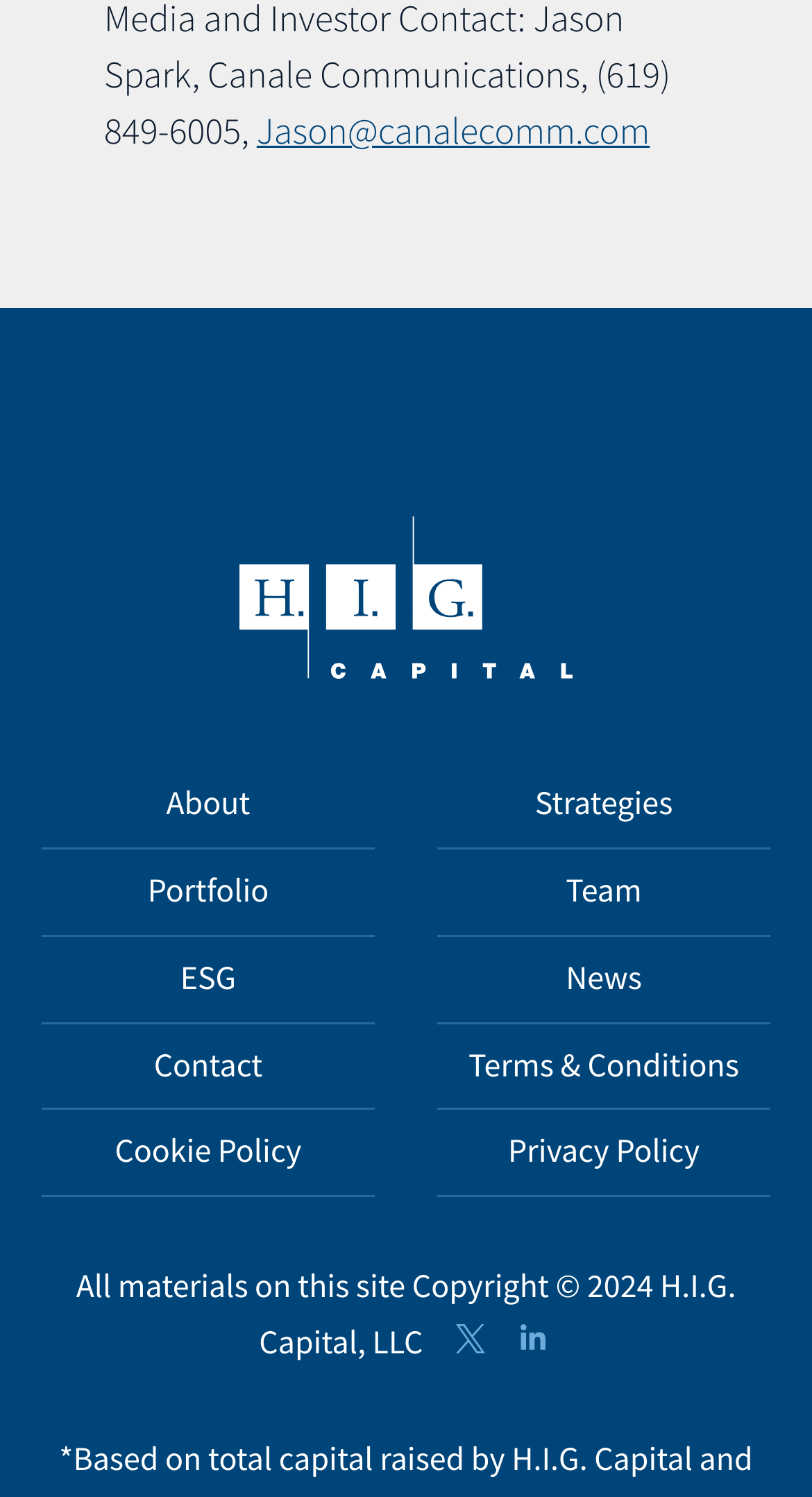Respond with a single word or phrase:
What is the logo on the top left?

H.I.G. Capital Logo